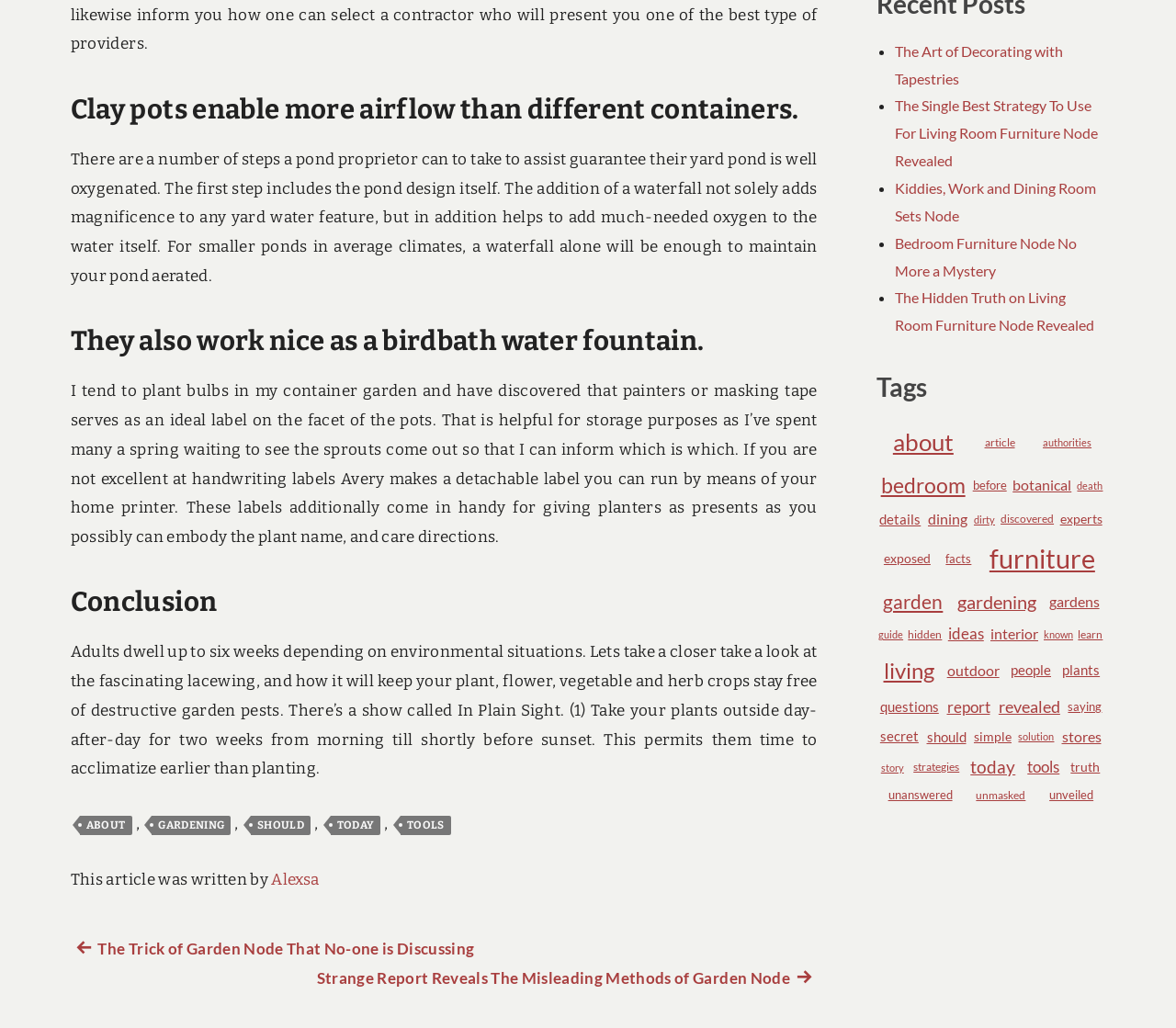Find the bounding box coordinates of the clickable area that will achieve the following instruction: "Learn more about 'furniture' from the tags".

[0.837, 0.519, 0.936, 0.568]